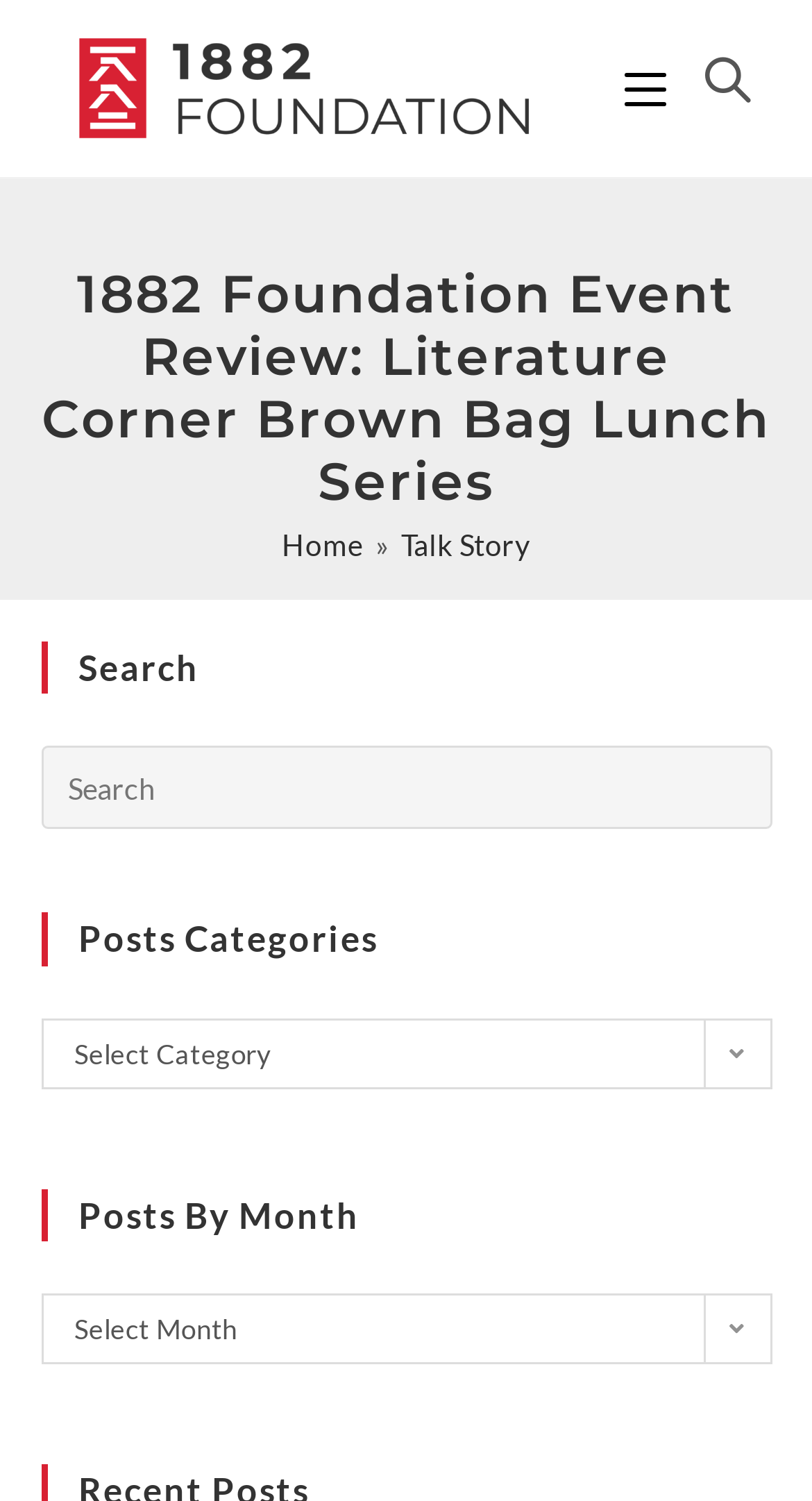Could you locate the bounding box coordinates for the section that should be clicked to accomplish this task: "click 1882 Foundation link".

[0.077, 0.042, 0.682, 0.069]